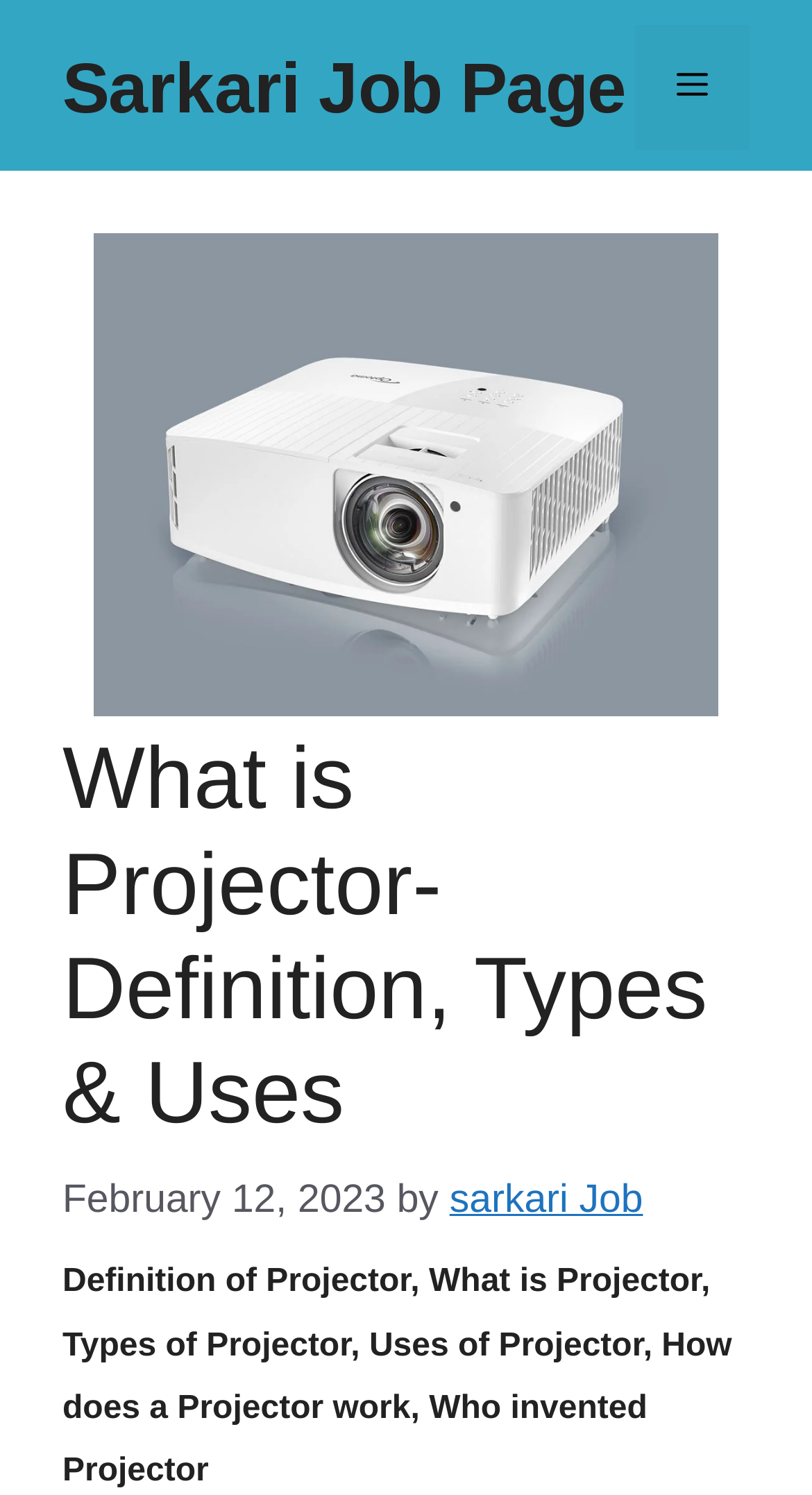What is the date of the article? Please answer the question using a single word or phrase based on the image.

February 12, 2023